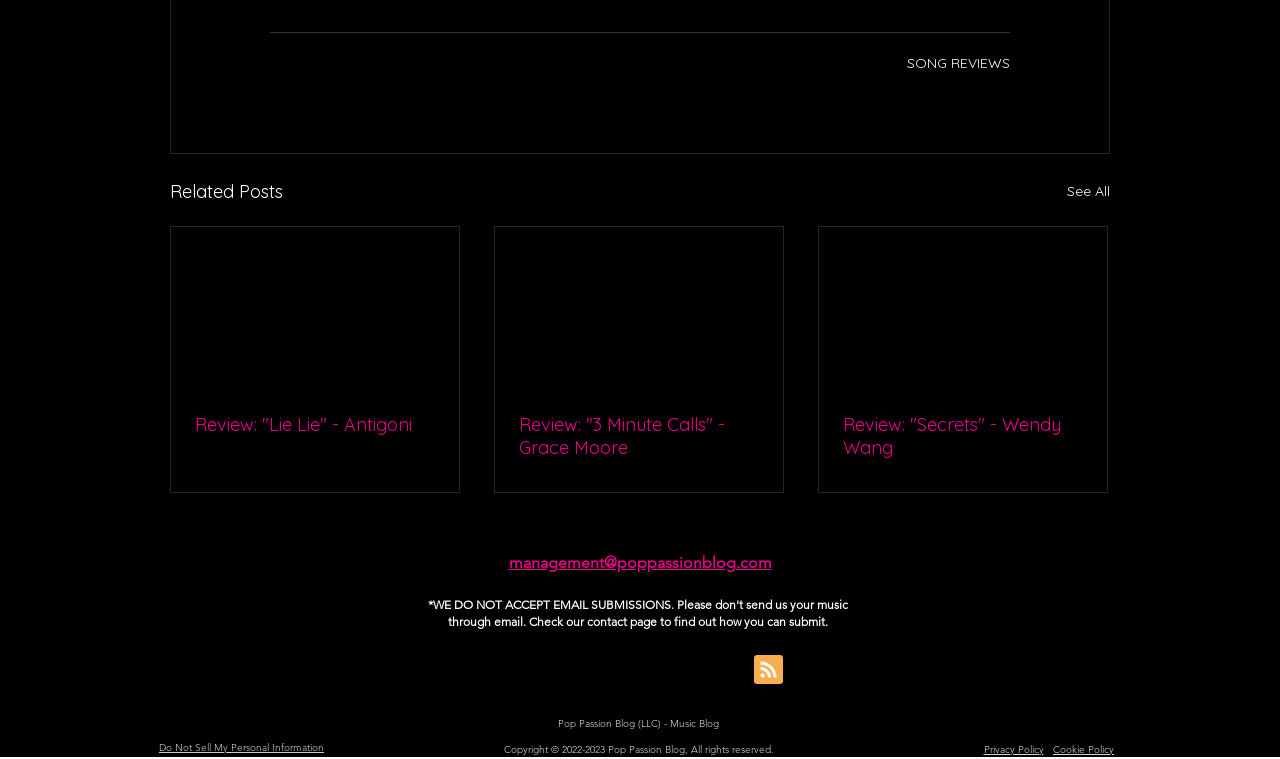Given the element description, predict the bounding box coordinates in the format (top-left x, top-left y, bottom-right x, bottom-right y). Make sure all values are between 0 and 1. Here is the element description: Review: "Secrets" - Wendy Wang

[0.64, 0.299, 0.865, 0.649]